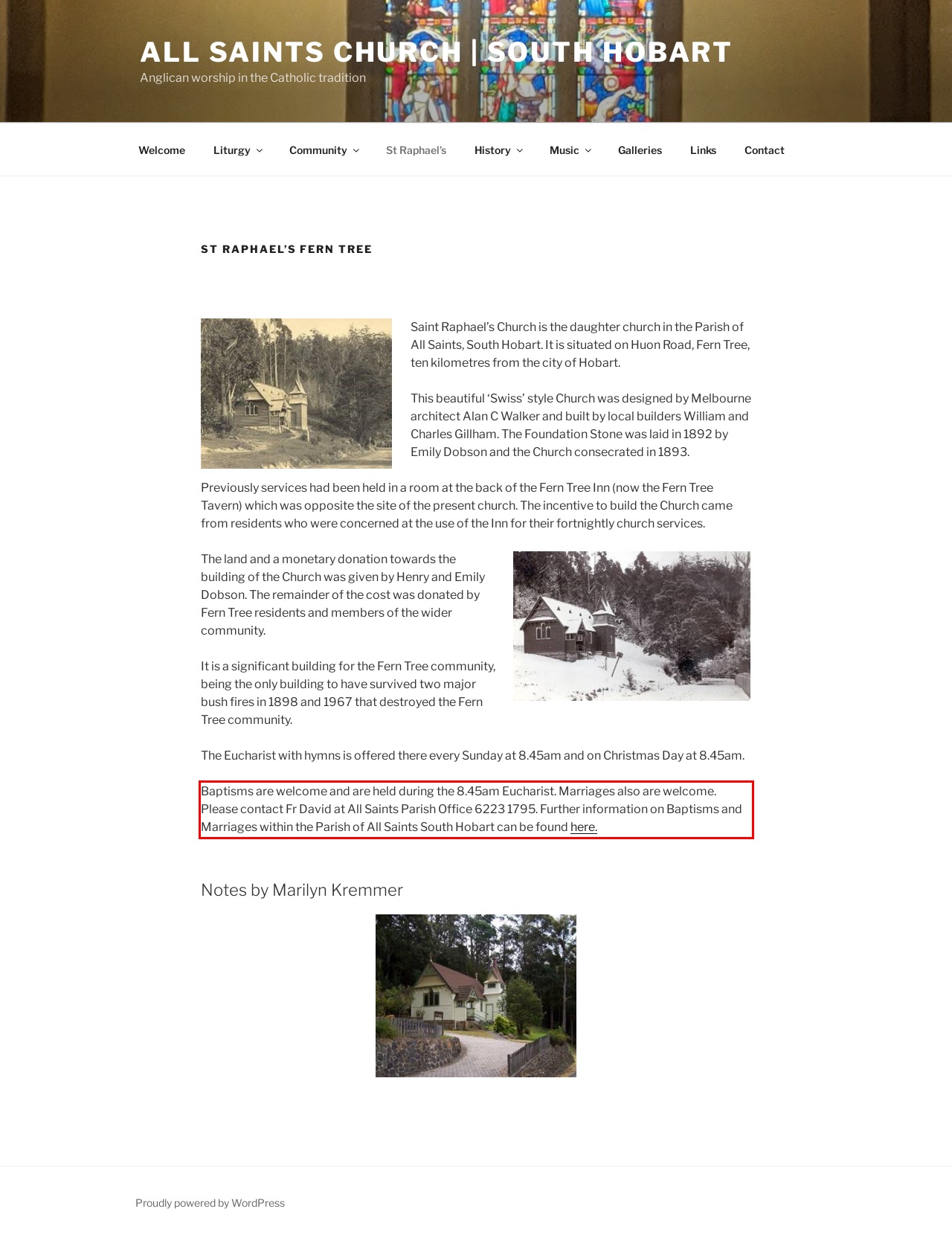You have a screenshot with a red rectangle around a UI element. Recognize and extract the text within this red bounding box using OCR.

Baptisms are welcome and are held during the 8.45am Eucharist. Marriages also are welcome. Please contact Fr David at All Saints Parish Office 6223 1795. Further information on Baptisms and Marriages within the Parish of All Saints South Hobart can be found here.